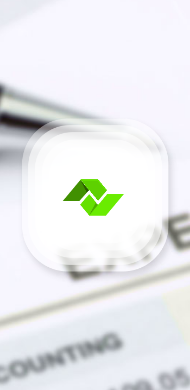What do the green shapes in the logo symbolize? From the image, respond with a single word or brief phrase.

Growth and financial success